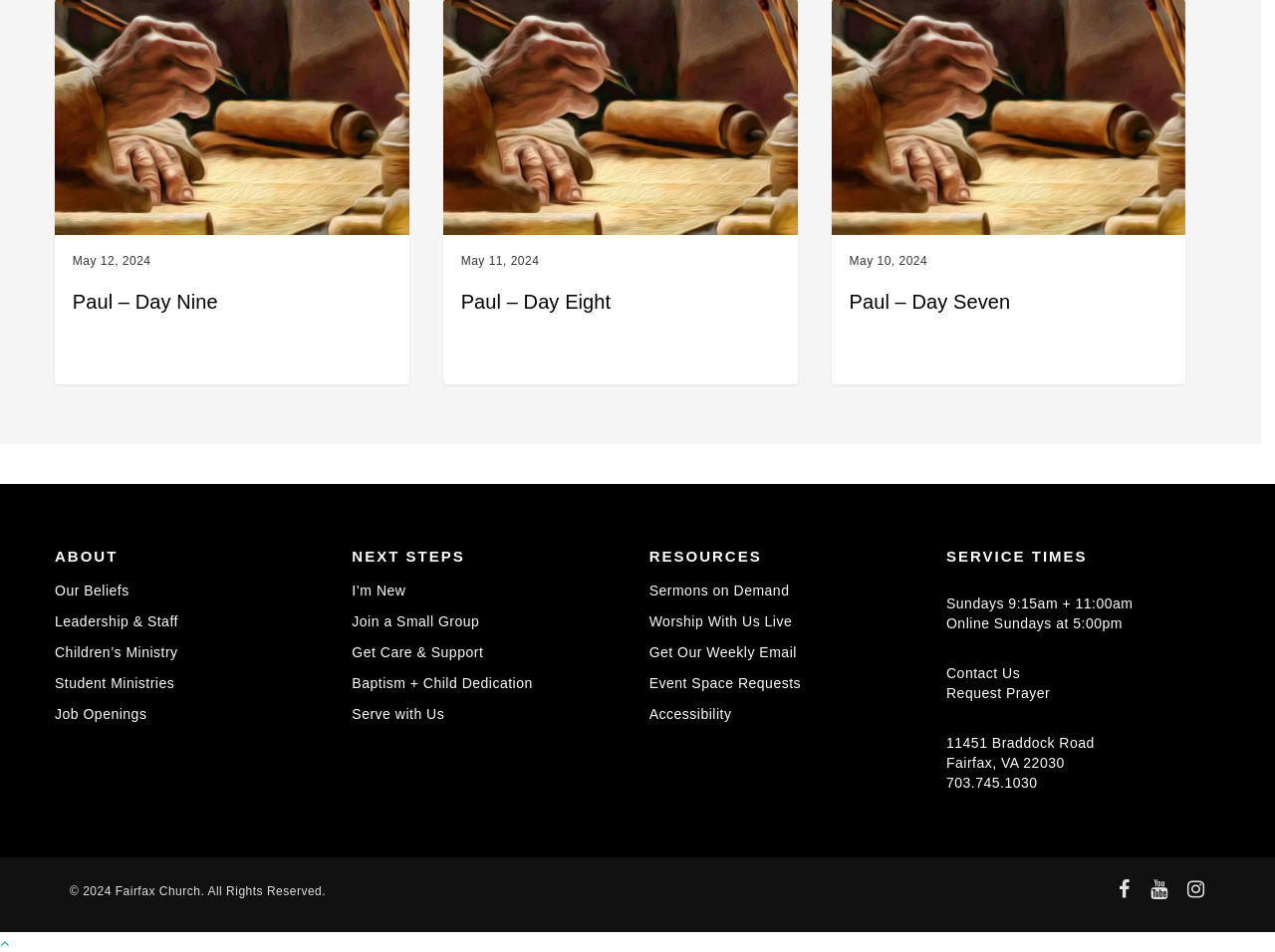Refer to the screenshot and give an in-depth answer to this question: How many links are there under 'RESOURCES'?

I counted the number of links under the heading 'RESOURCES' and found 5 links: 'Sermons on Demand', 'Worship With Us Live', 'Get Our Weekly Email', 'Event Space Requests', and 'Accessibility'.